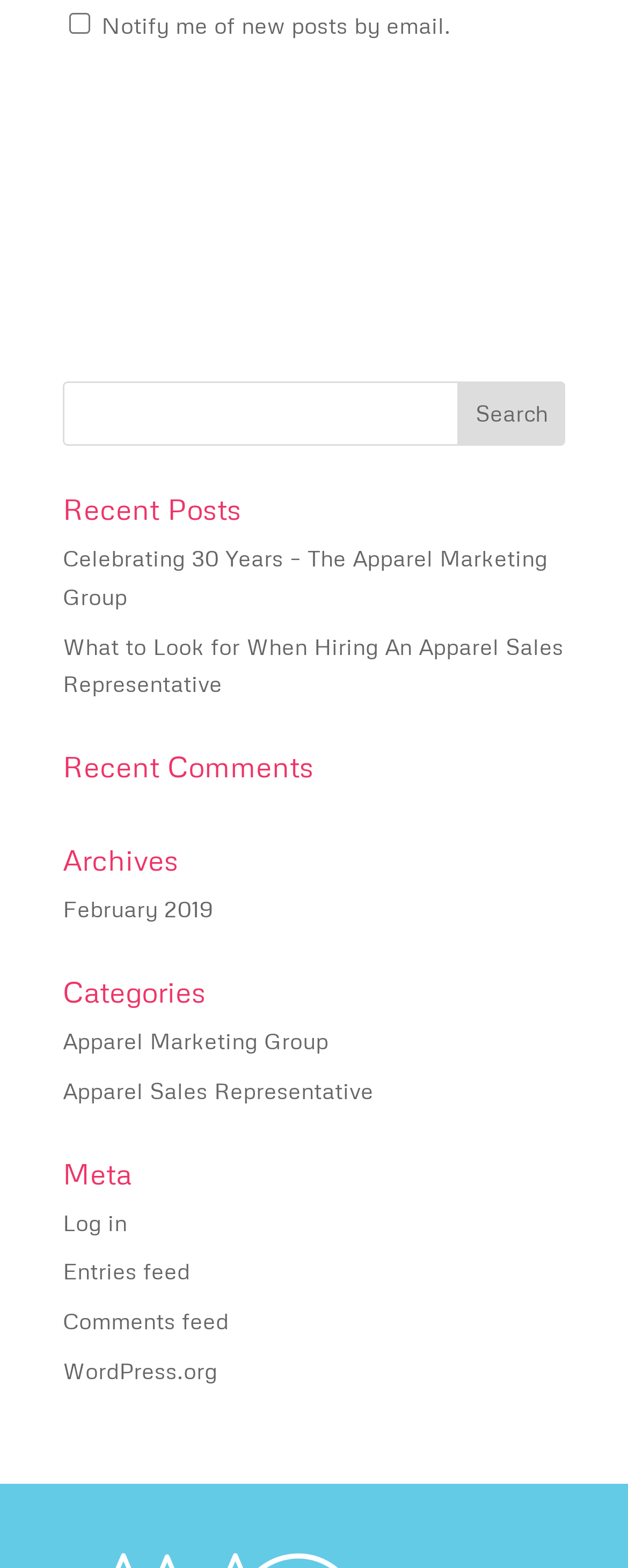Please answer the following query using a single word or phrase: 
What is the function of the 'Log in' link?

Login to the website